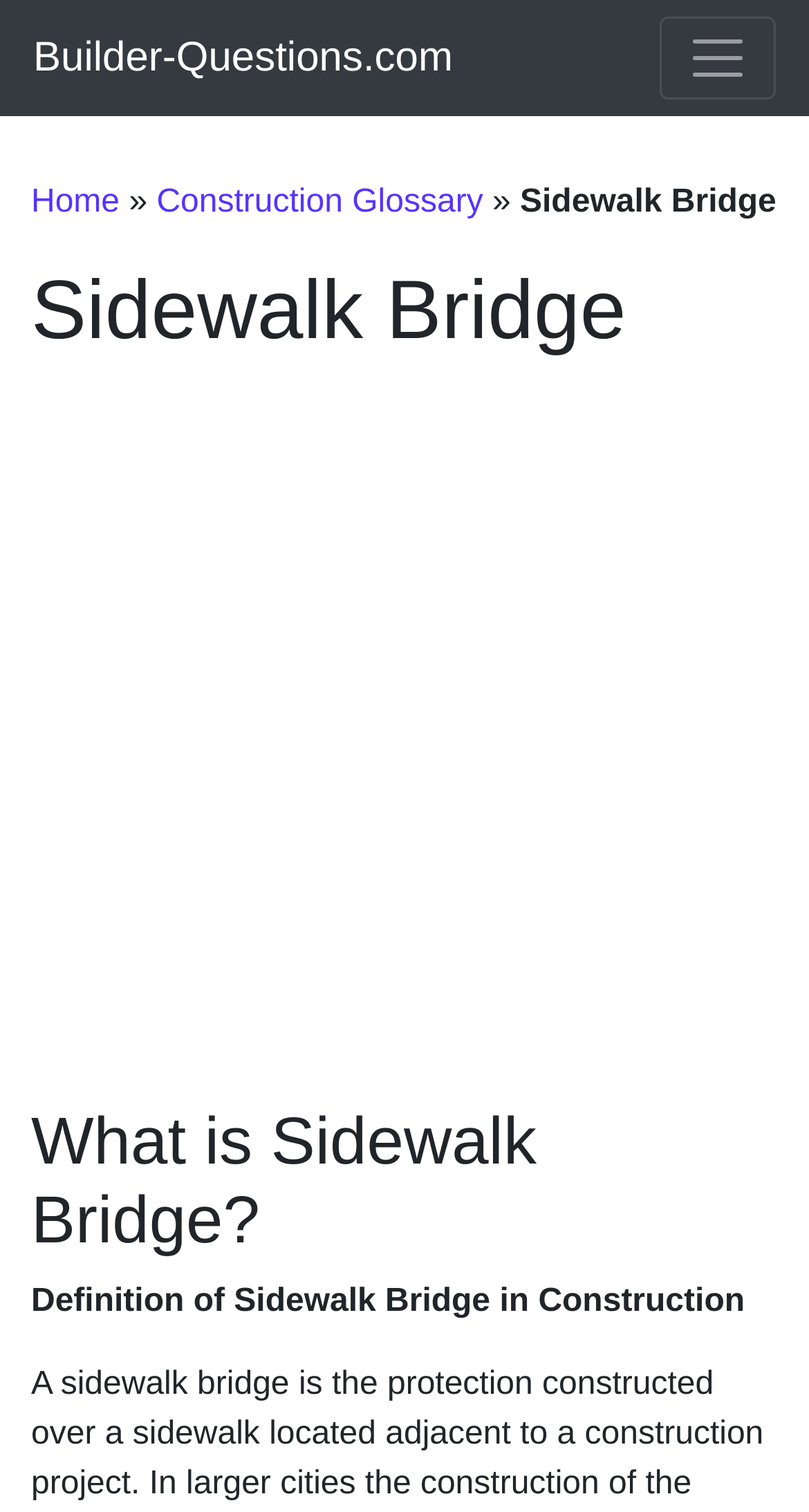Return the bounding box coordinates of the UI element that corresponds to this description: "Builder-Questions.com". The coordinates must be given as four float numbers in the range of 0 and 1, [left, top, right, bottom].

[0.041, 0.011, 0.56, 0.066]